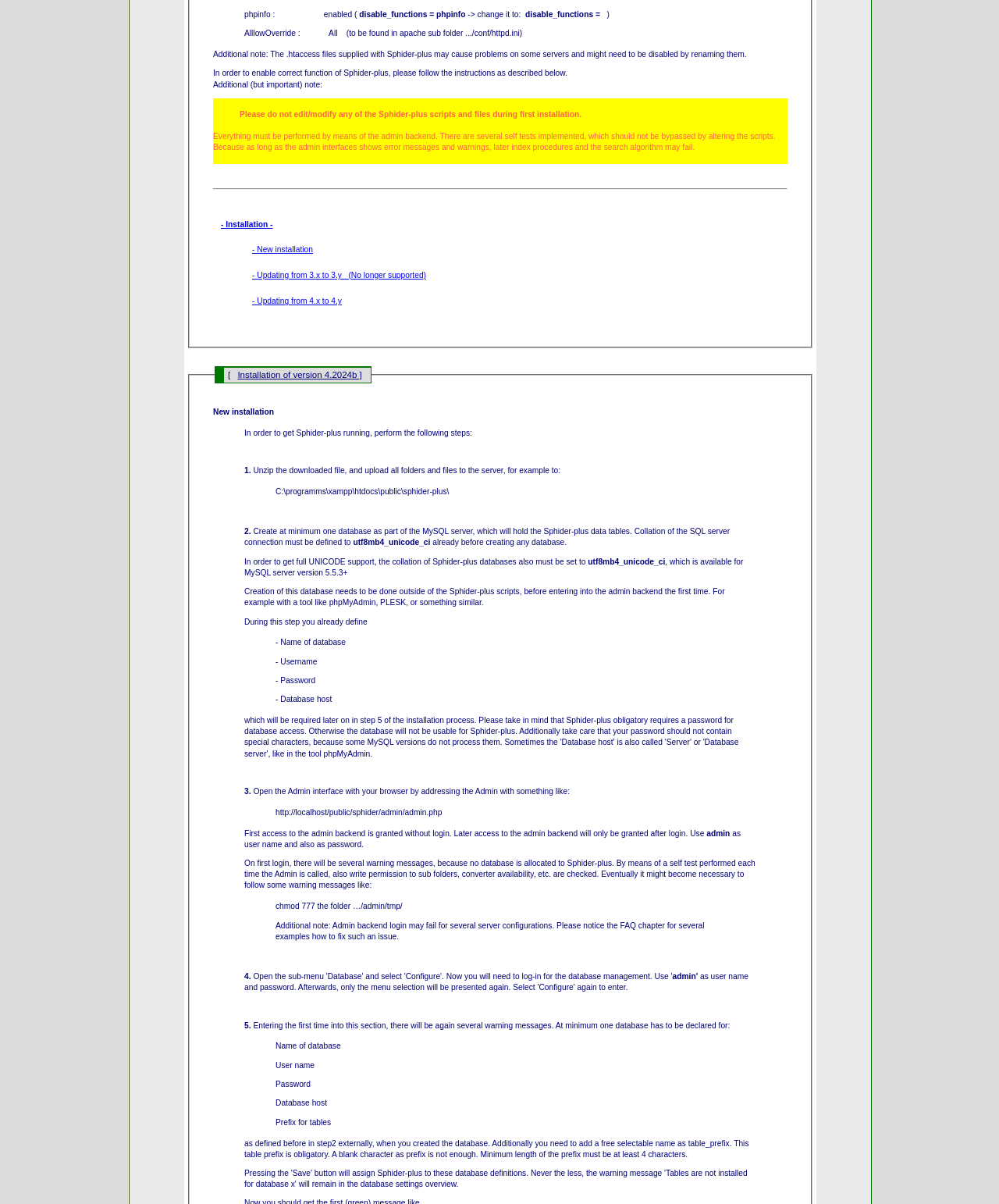Find the bounding box coordinates corresponding to the UI element with the description: "Electronic Theses and Dissertations". The coordinates should be formatted as [left, top, right, bottom], with values as floats between 0 and 1.

None